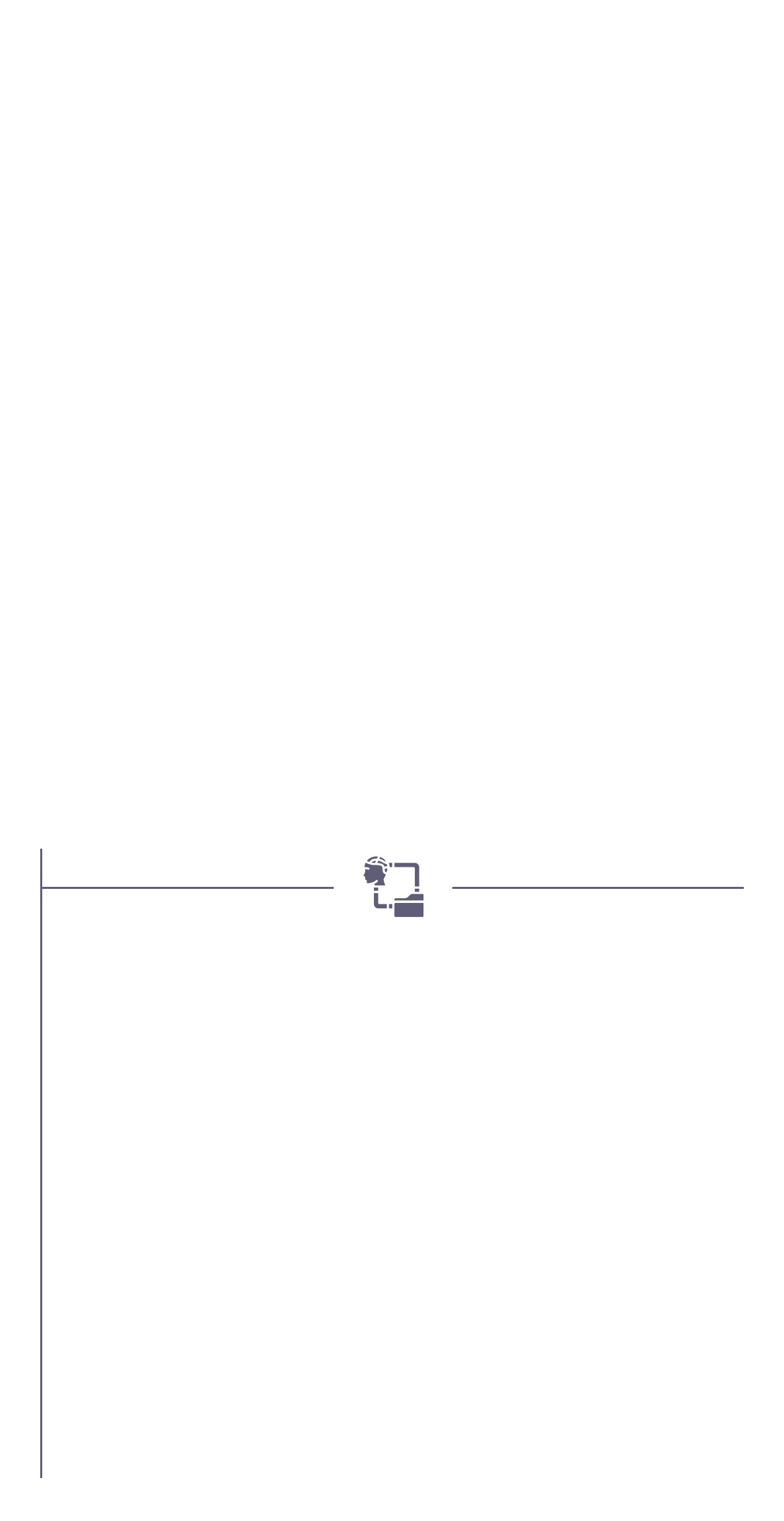Provide the bounding box coordinates of the HTML element this sentence describes: "aria-label="fname" name="uabb-subscribe-form-fname" placeholder="your name"".

[0.105, 0.68, 0.897, 0.728]